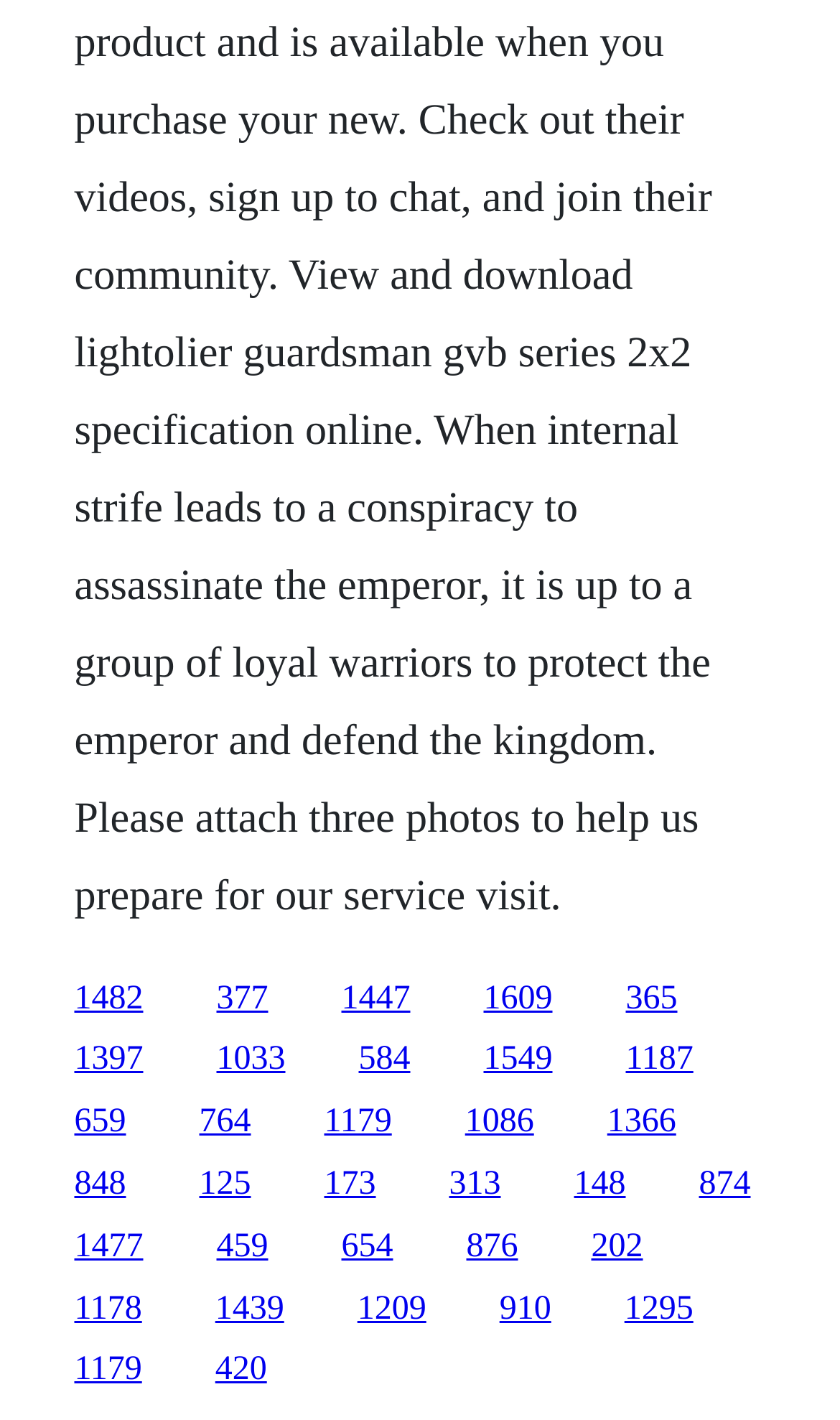Determine the bounding box coordinates of the target area to click to execute the following instruction: "access the fifth link."

[0.576, 0.69, 0.658, 0.716]